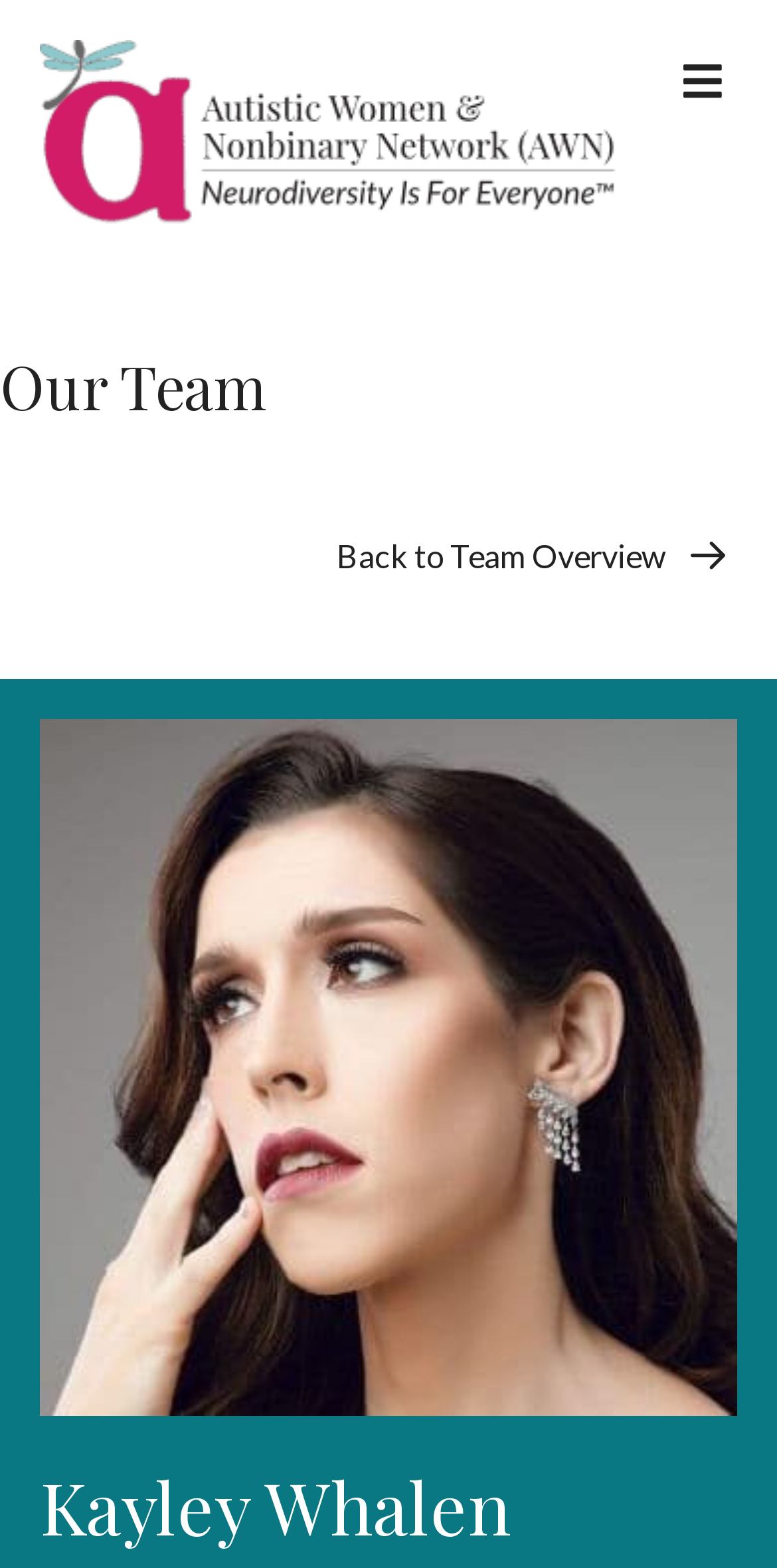Provide a short answer using a single word or phrase for the following question: 
What is the relationship between Kayley Whalen and the organization?

She is part of it